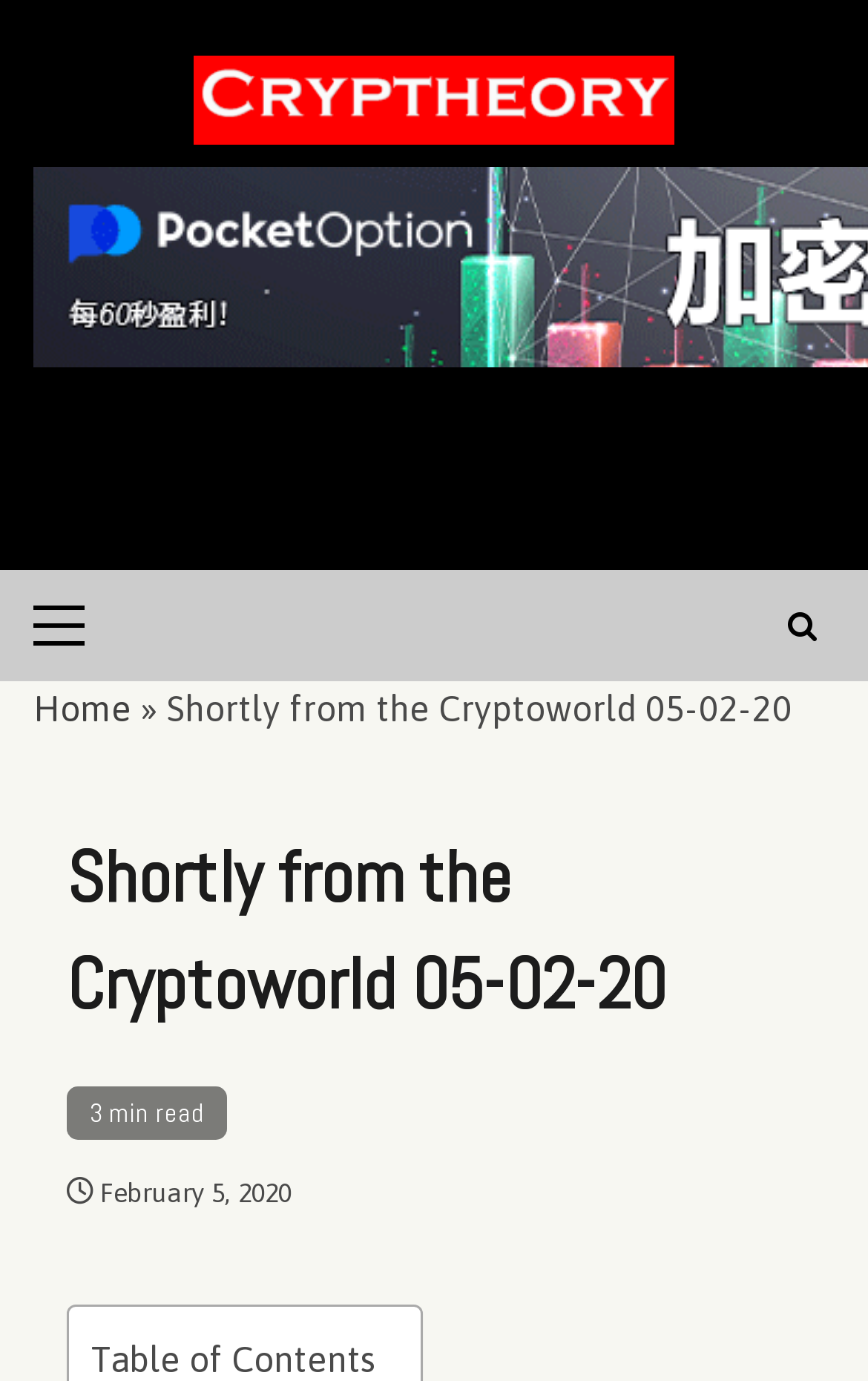Identify the bounding box coordinates of the region that should be clicked to execute the following instruction: "open primary menu".

[0.038, 0.413, 0.141, 0.493]